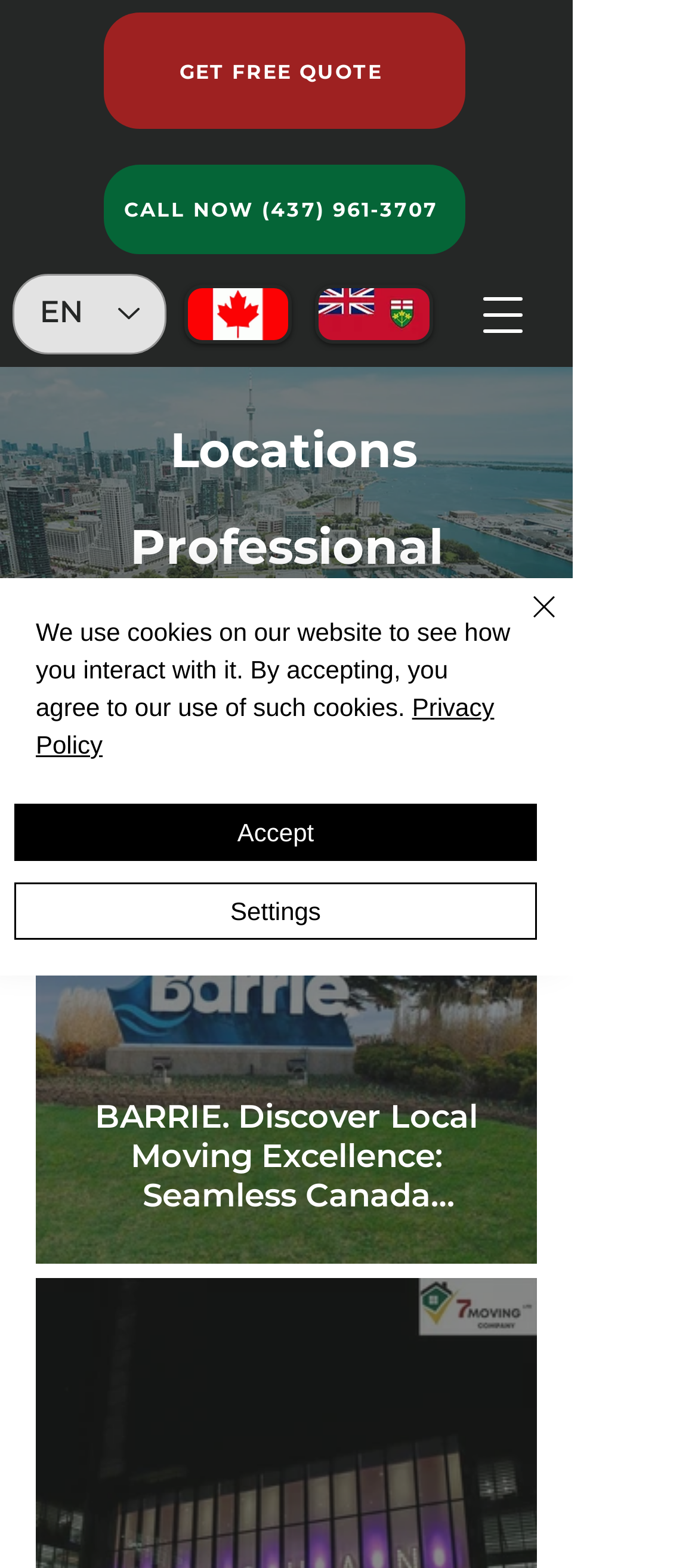Locate the bounding box coordinates of the clickable area to execute the instruction: "Call now". Provide the coordinates as four float numbers between 0 and 1, represented as [left, top, right, bottom].

[0.149, 0.105, 0.667, 0.162]